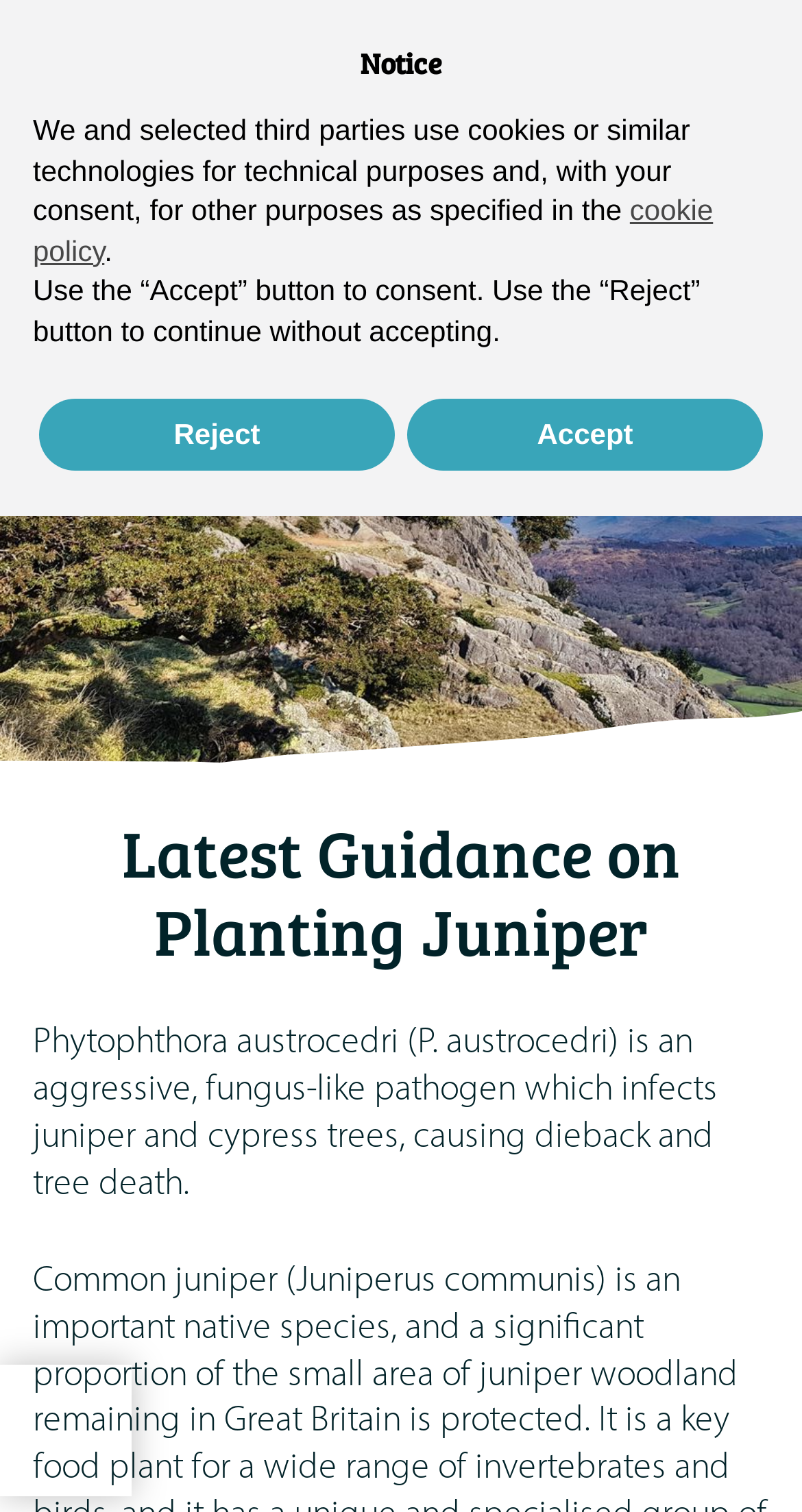Extract the primary headline from the webpage and present its text.

Latest Guidance on Planting Juniper